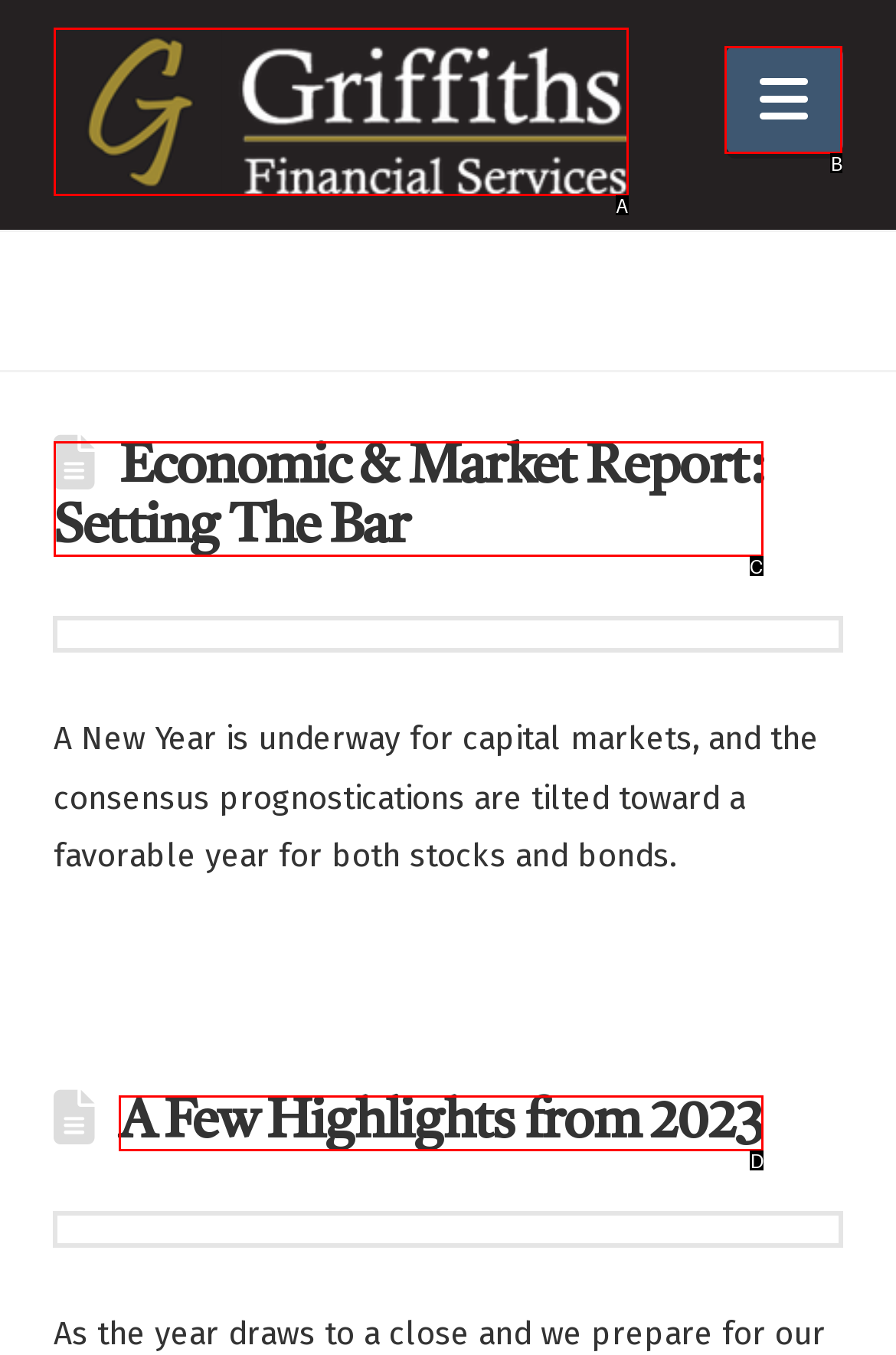Identify the letter that best matches this UI element description: Home
Answer with the letter from the given options.

None